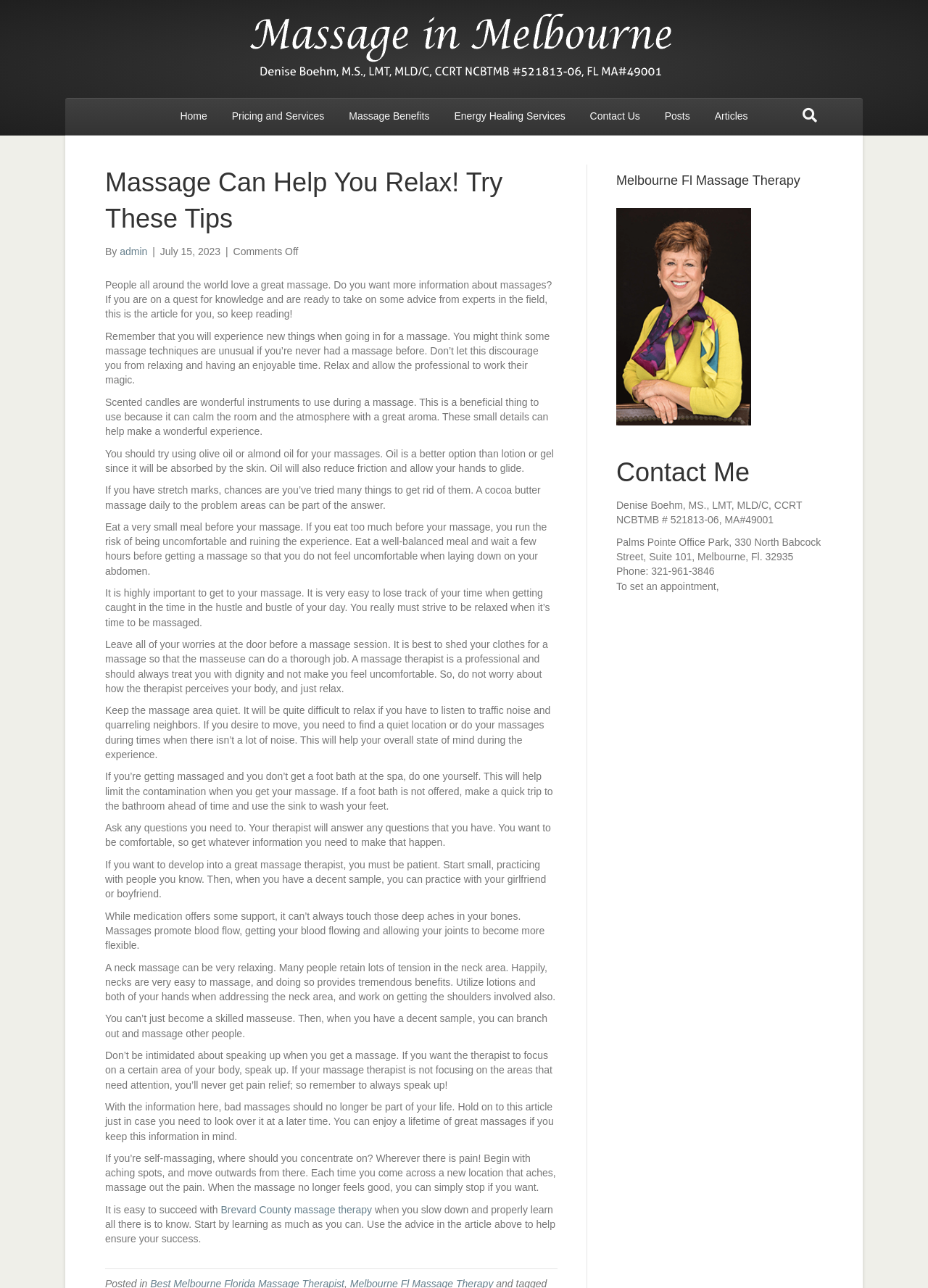Please identify the bounding box coordinates of the element I should click to complete this instruction: 'Contact the massage therapist'. The coordinates should be given as four float numbers between 0 and 1, like this: [left, top, right, bottom].

[0.664, 0.388, 0.864, 0.397]